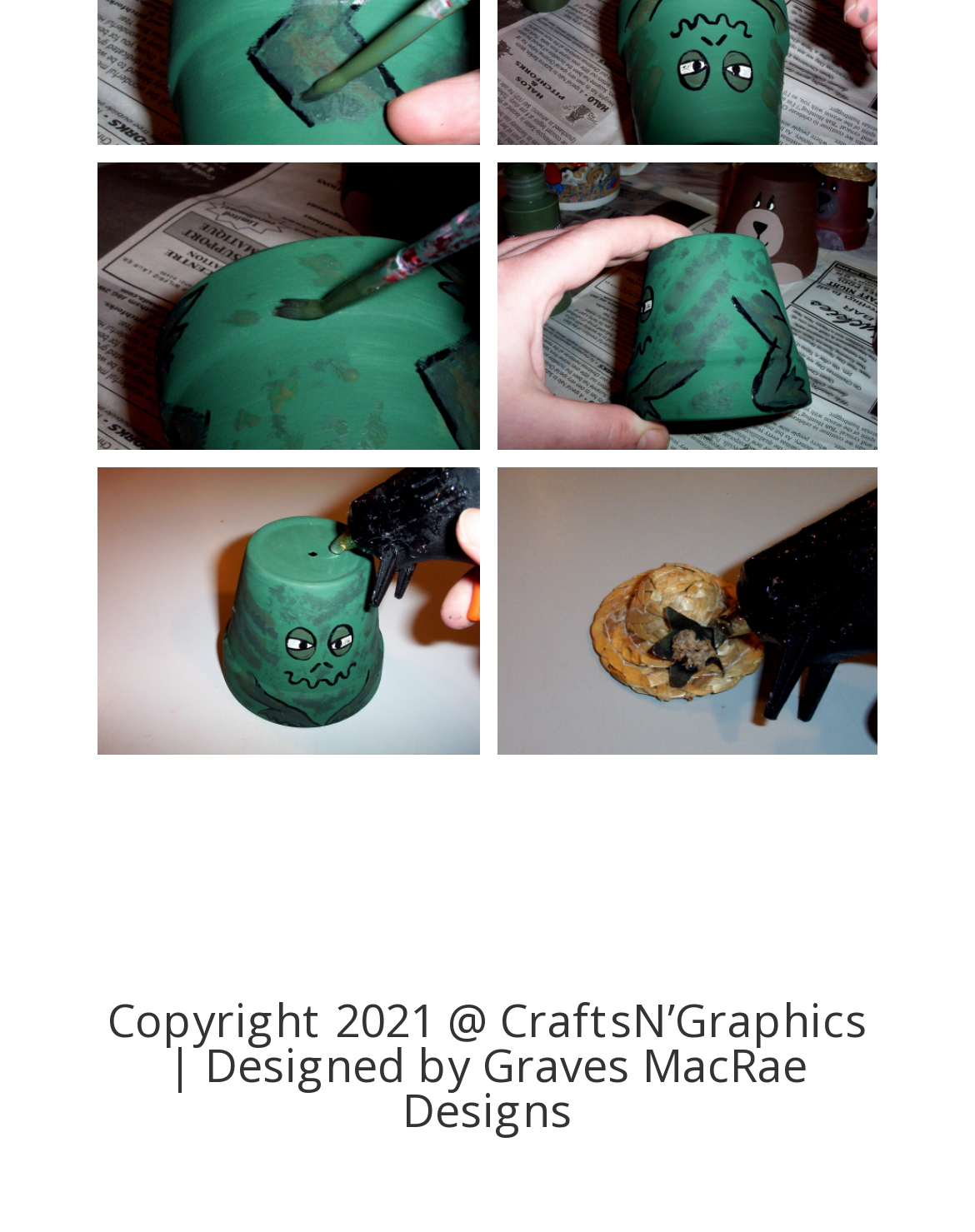What is the width of the second figure?
Please give a detailed and elaborate answer to the question.

I calculated the width of the second figure by subtracting its left coordinate (0.509) from its right coordinate (0.9), resulting in a width of 0.391.